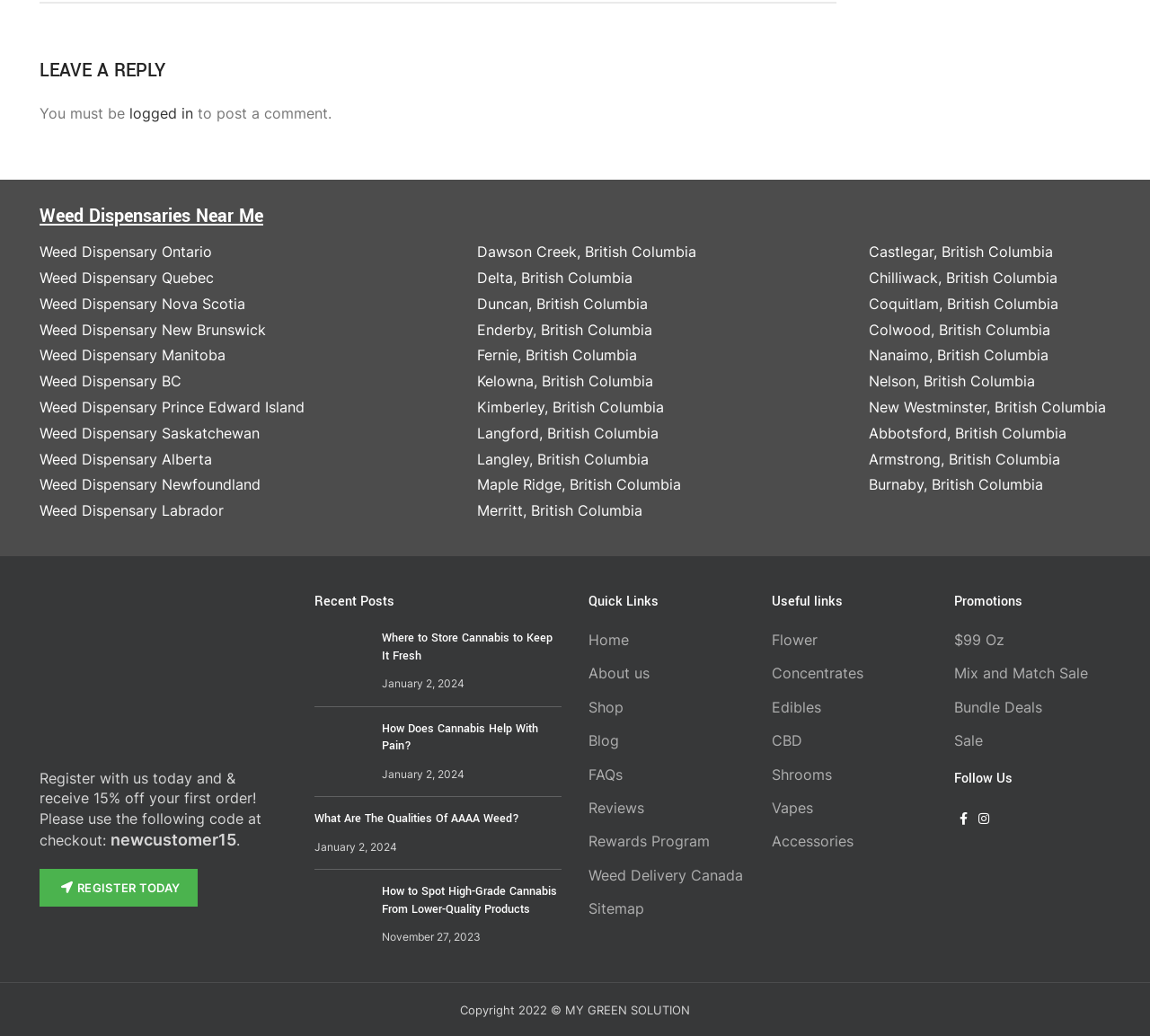Answer the following in one word or a short phrase: 
What is the discount code for new customers?

newcustomer15